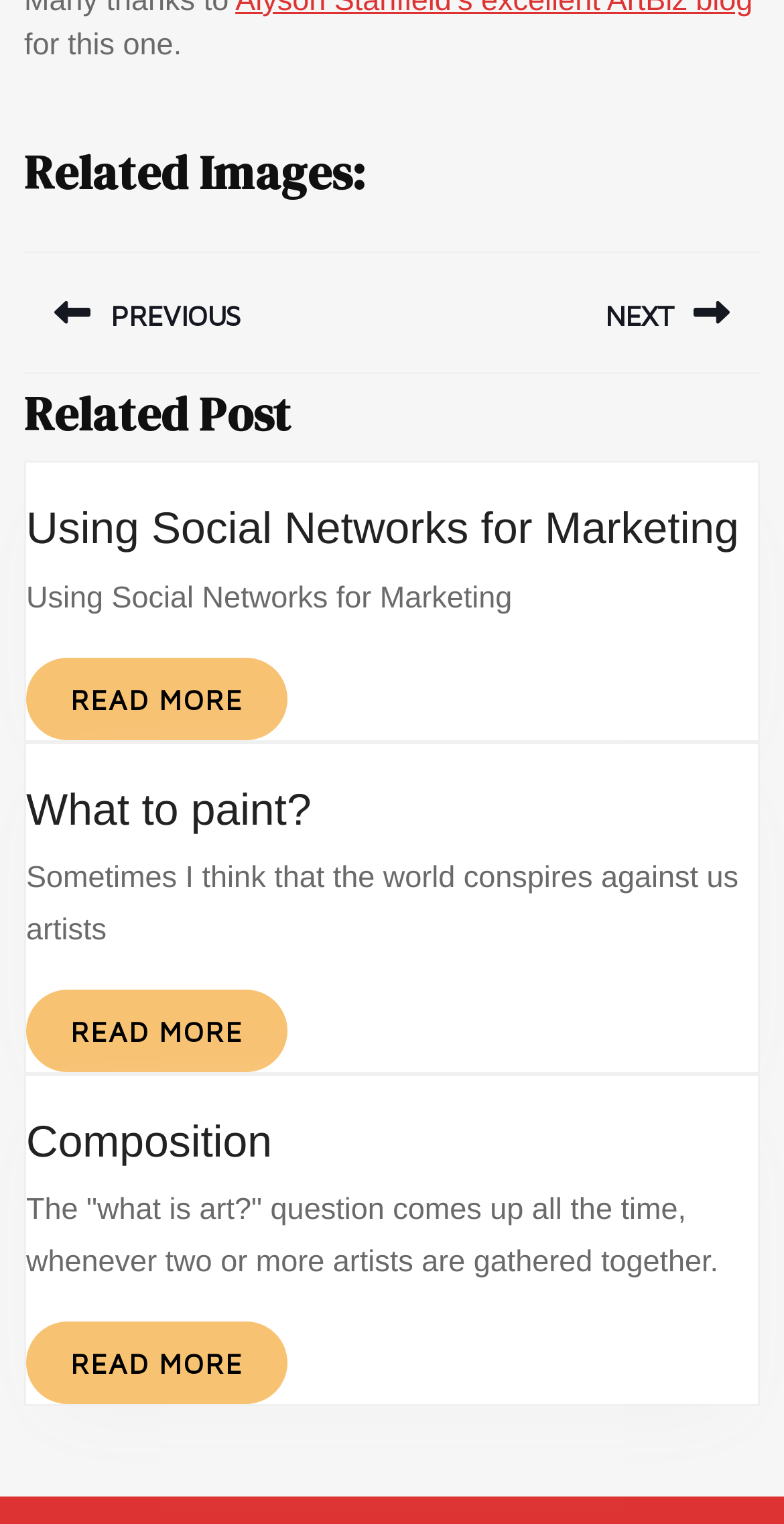Locate the bounding box coordinates of the element that should be clicked to fulfill the instruction: "Read more about Composition".

[0.033, 0.868, 0.367, 0.922]